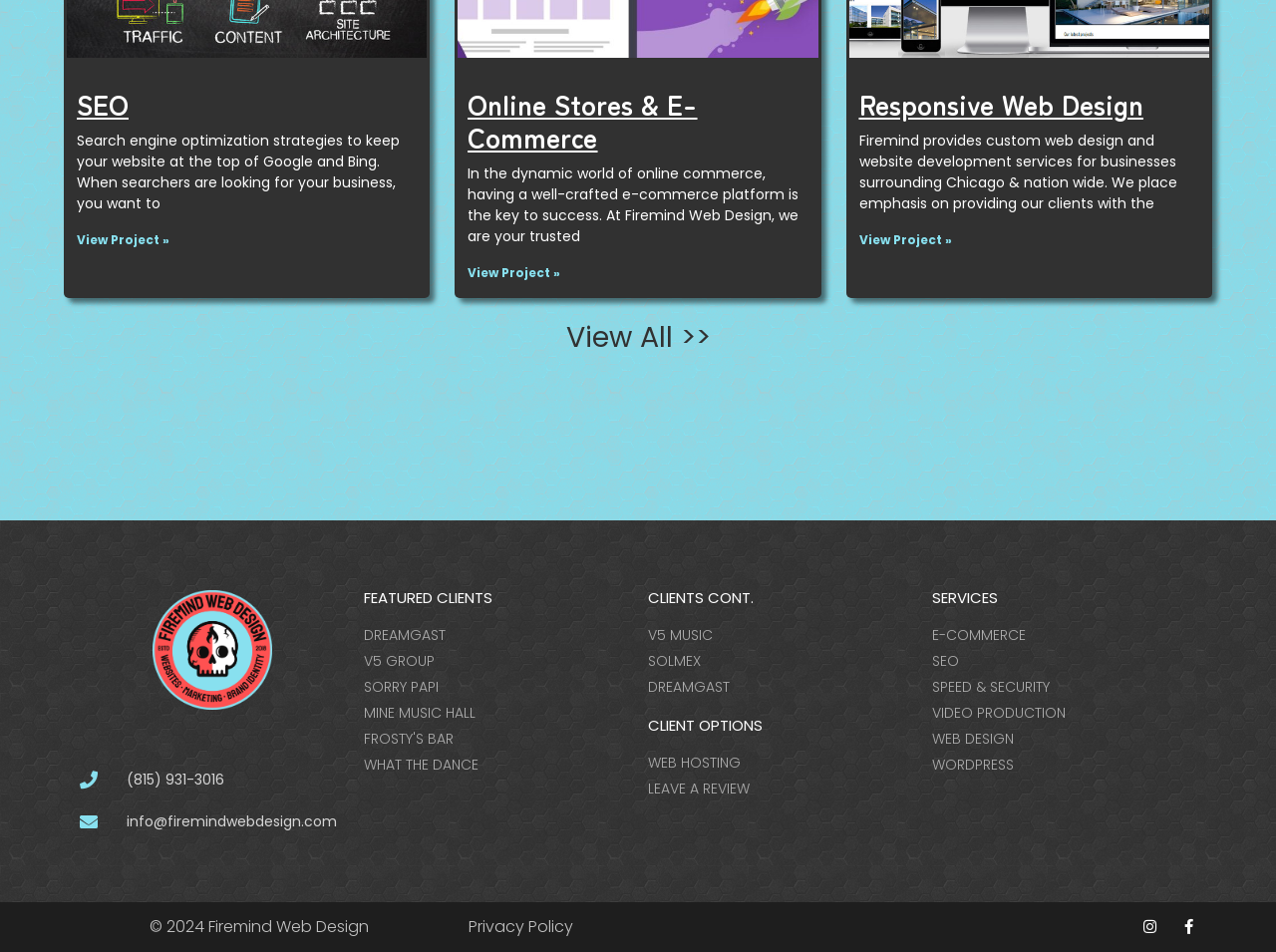Kindly provide the bounding box coordinates of the section you need to click on to fulfill the given instruction: "Read more about SEO".

[0.06, 0.243, 0.133, 0.261]